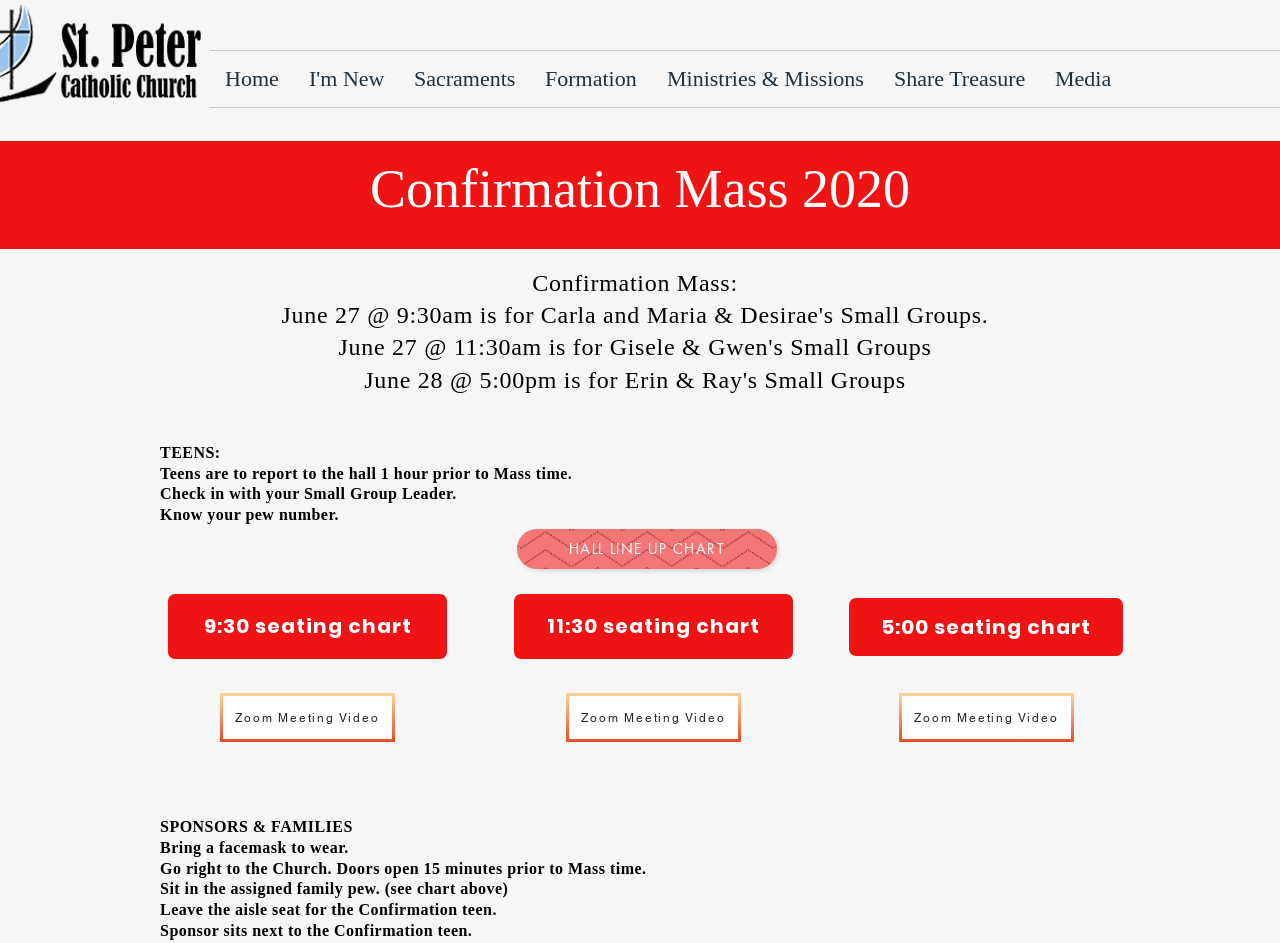Based on the description "Share Treasure", find the bounding box of the specified UI element.

[0.687, 0.054, 0.812, 0.113]